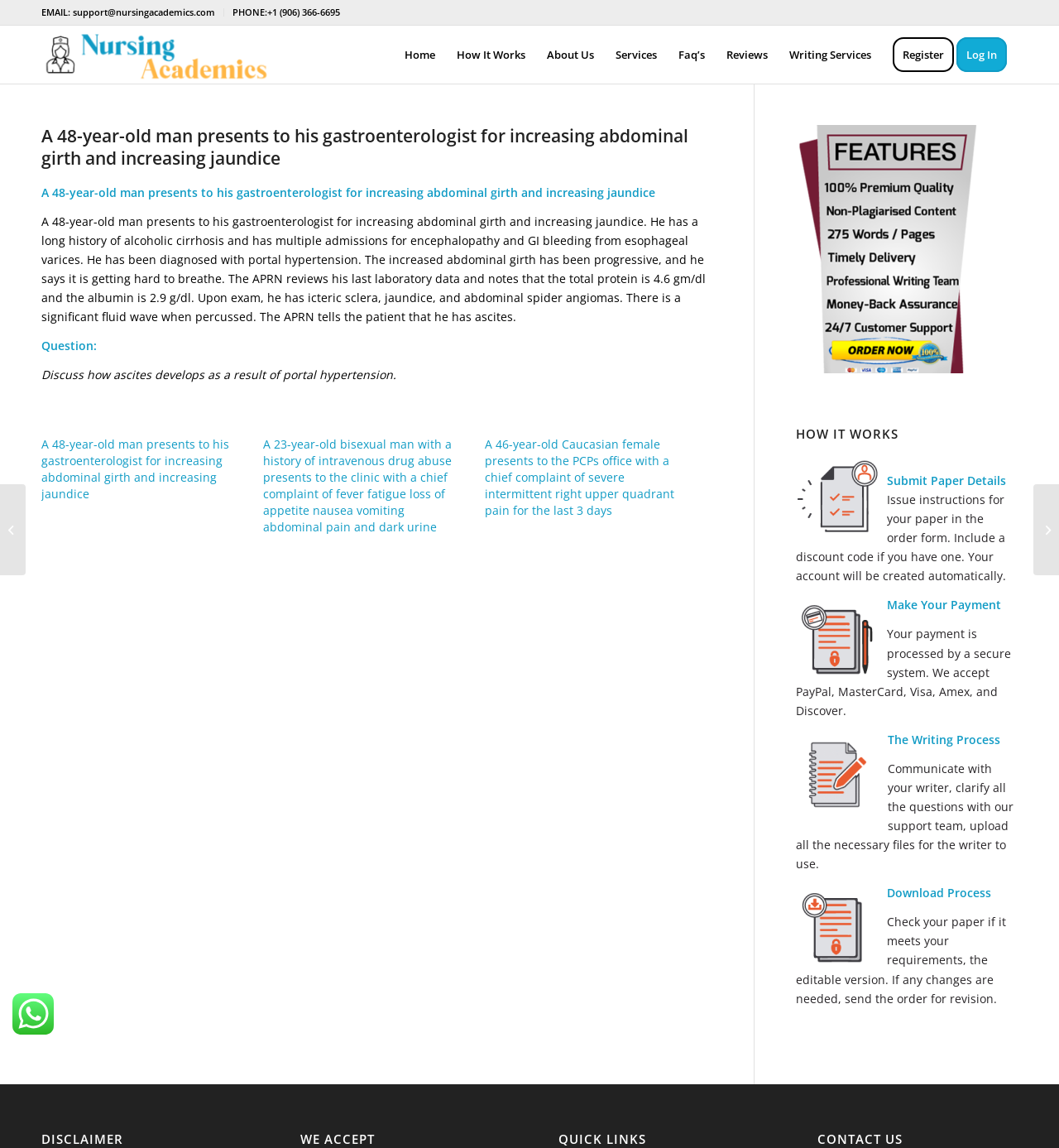How many sections are there in the complementary section?
Please answer the question as detailed as possible based on the image.

The complementary section can be identified by the headings 'HOW IT WORKS', 'DISCLAIMER', 'WE ACCEPT', 'QUICK LINKS', and 'CONTACT US'. There are 5 sections in the complementary section.